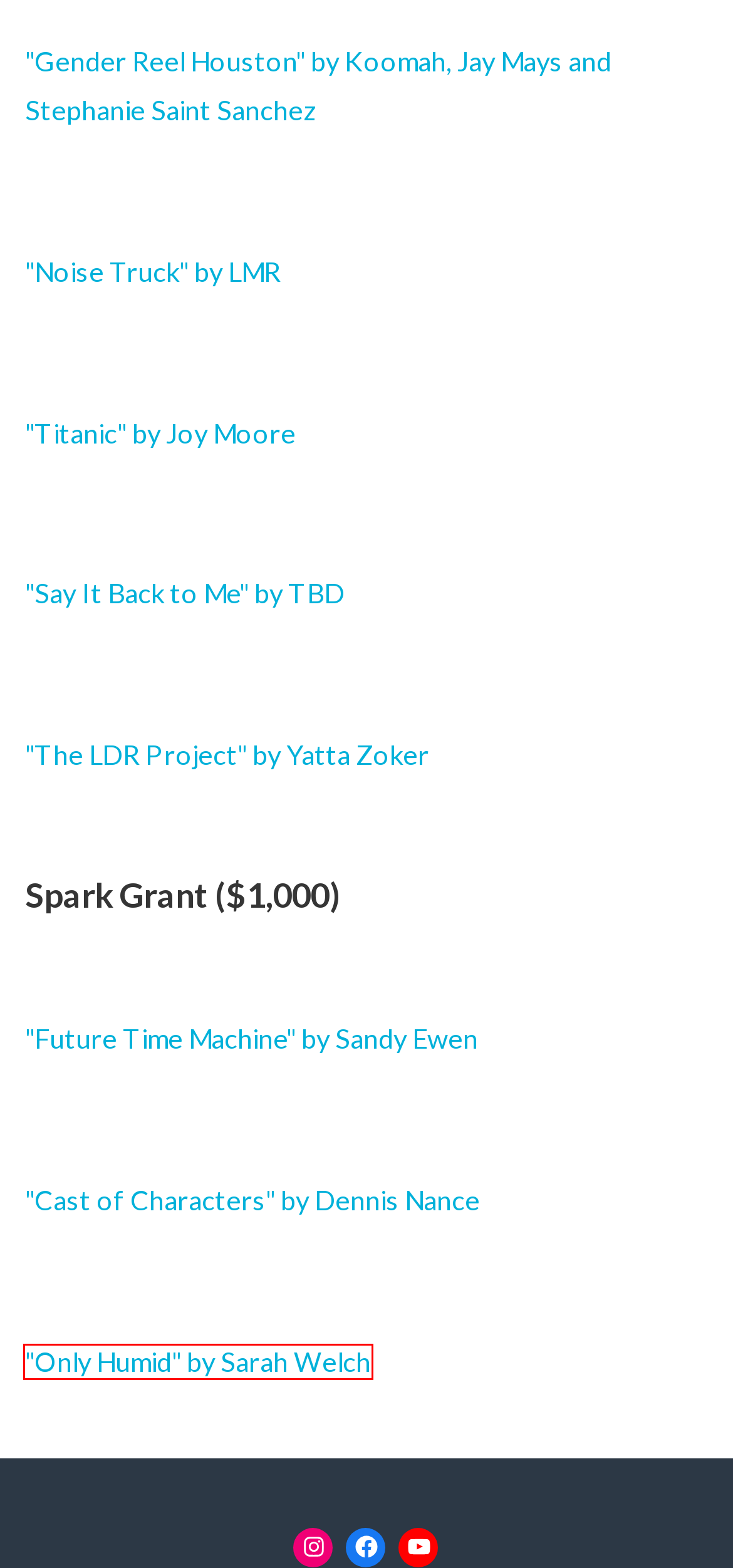A screenshot of a webpage is given with a red bounding box around a UI element. Choose the description that best matches the new webpage shown after clicking the element within the red bounding box. Here are the candidates:
A. Noise Truck | The Idea Fund
B. labotanica | The Idea Fund
C. Titanic | The Idea Fund
D. Gender Reel Houston | The Idea Fund
E. Cast of Characters | The Idea Fund
F. Future Time Machine | The Idea Fund
G. Only Humid | The Idea Fund
H. Say It Back to Me | The Idea Fund

G